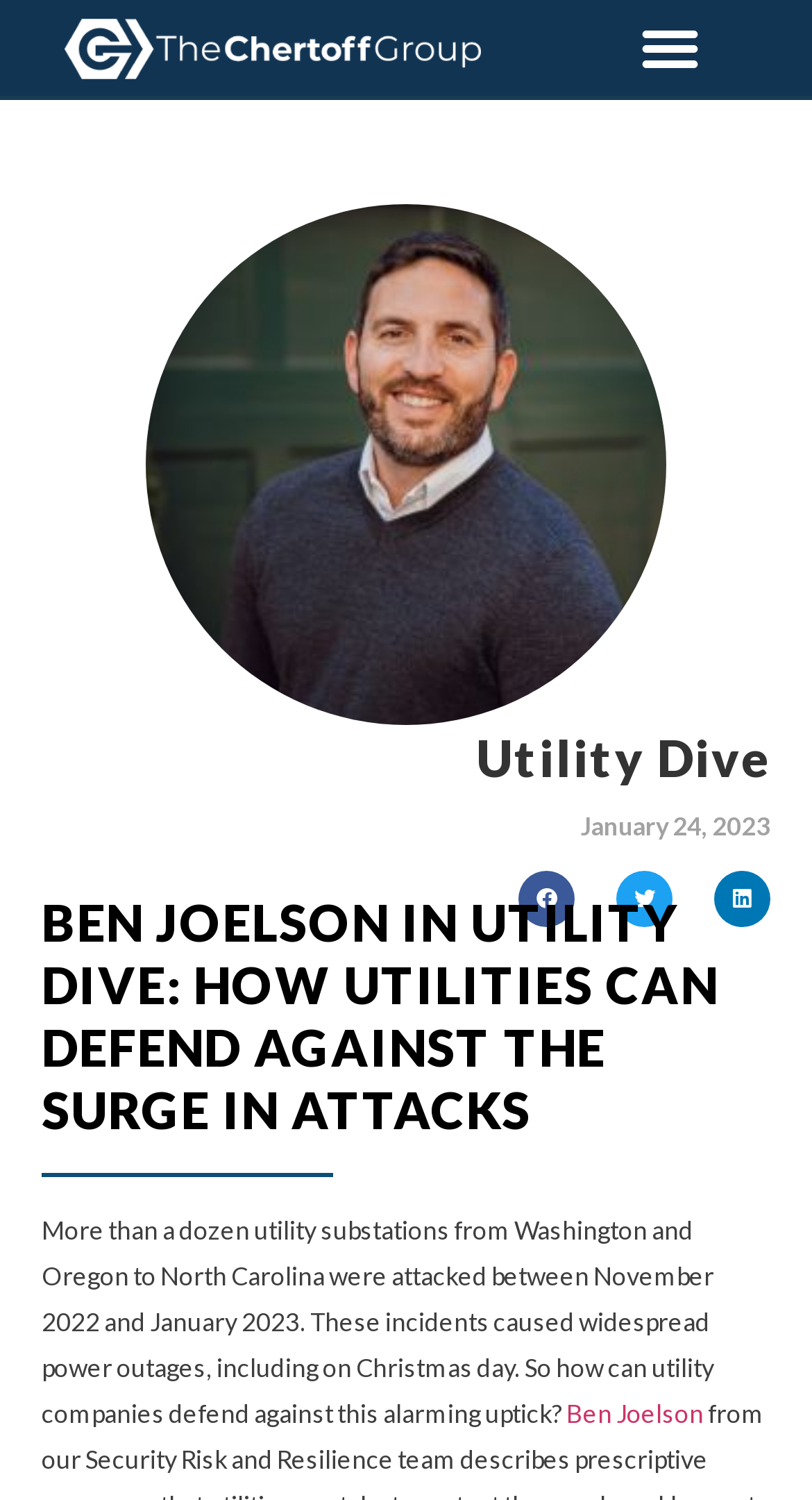Locate the primary headline on the webpage and provide its text.

BEN JOELSON IN UTILITY DIVE: HOW UTILITIES CAN DEFEND AGAINST THE SURGE IN ATTACKS